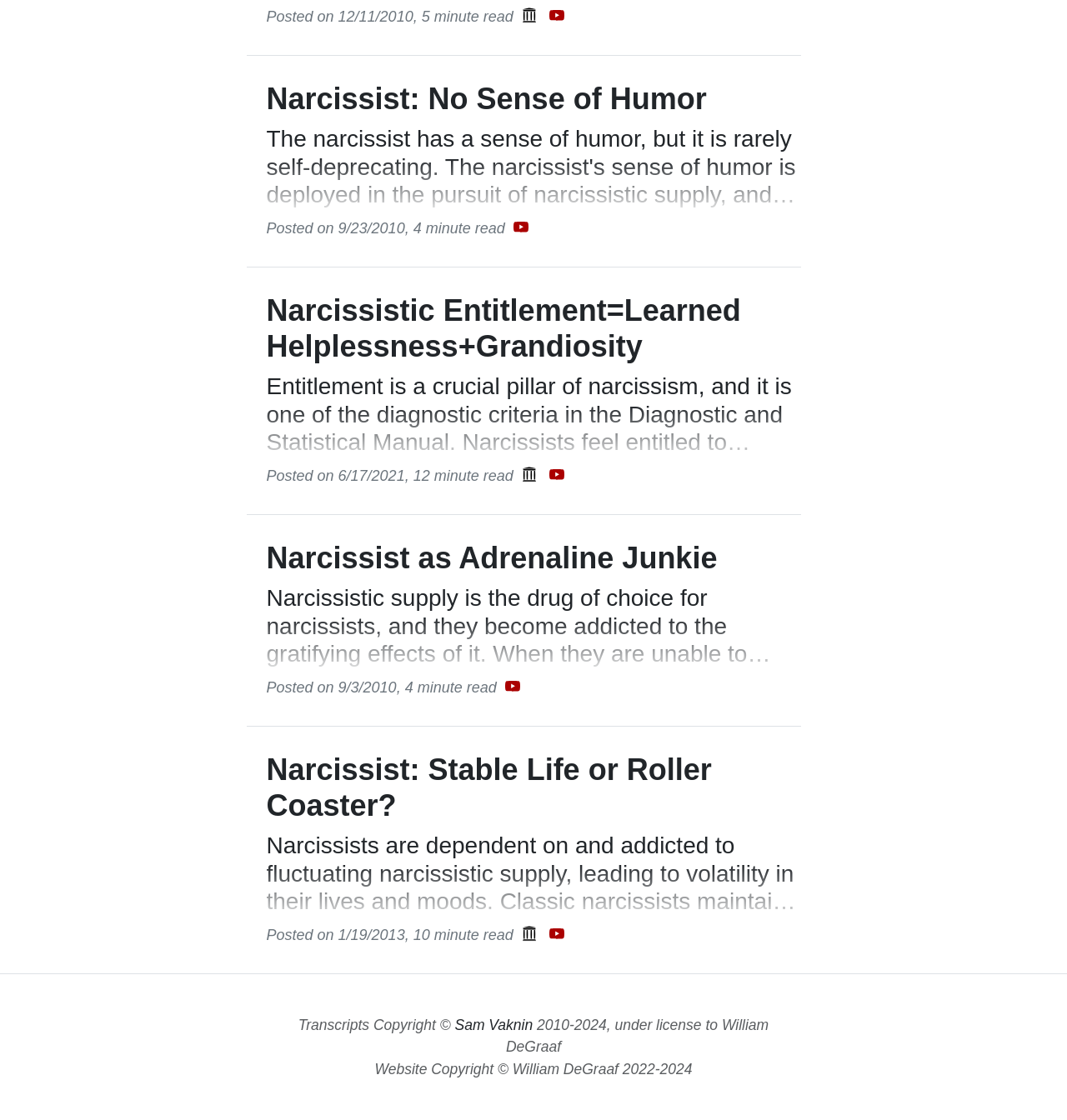What is the duration of the article 'Narcissist: Stable Life or Roller Coaster?'?
Please provide an in-depth and detailed response to the question.

The duration of the article 'Narcissist: Stable Life or Roller Coaster?' is 10 minutes, as indicated by the text ', 10 minute read' below the article title.